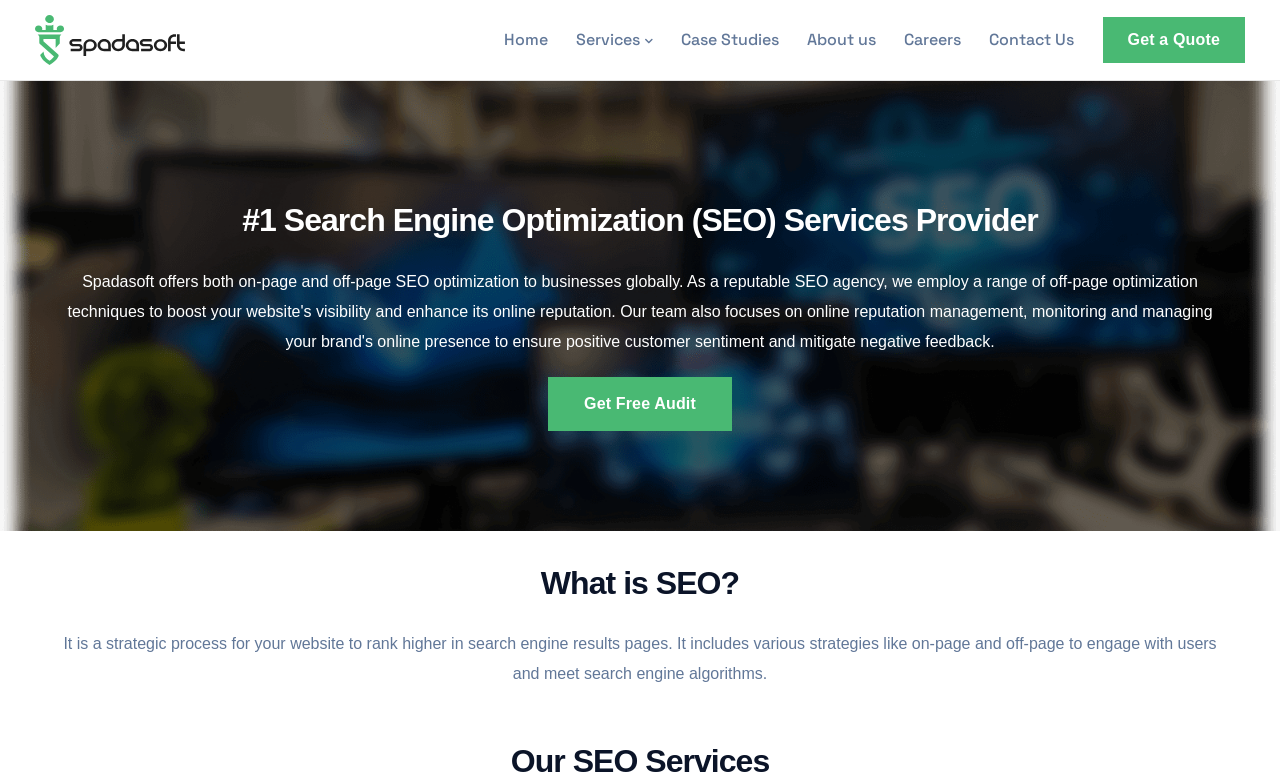Could you highlight the region that needs to be clicked to execute the instruction: "Click the 'Get Free Audit' button"?

[0.428, 0.483, 0.572, 0.552]